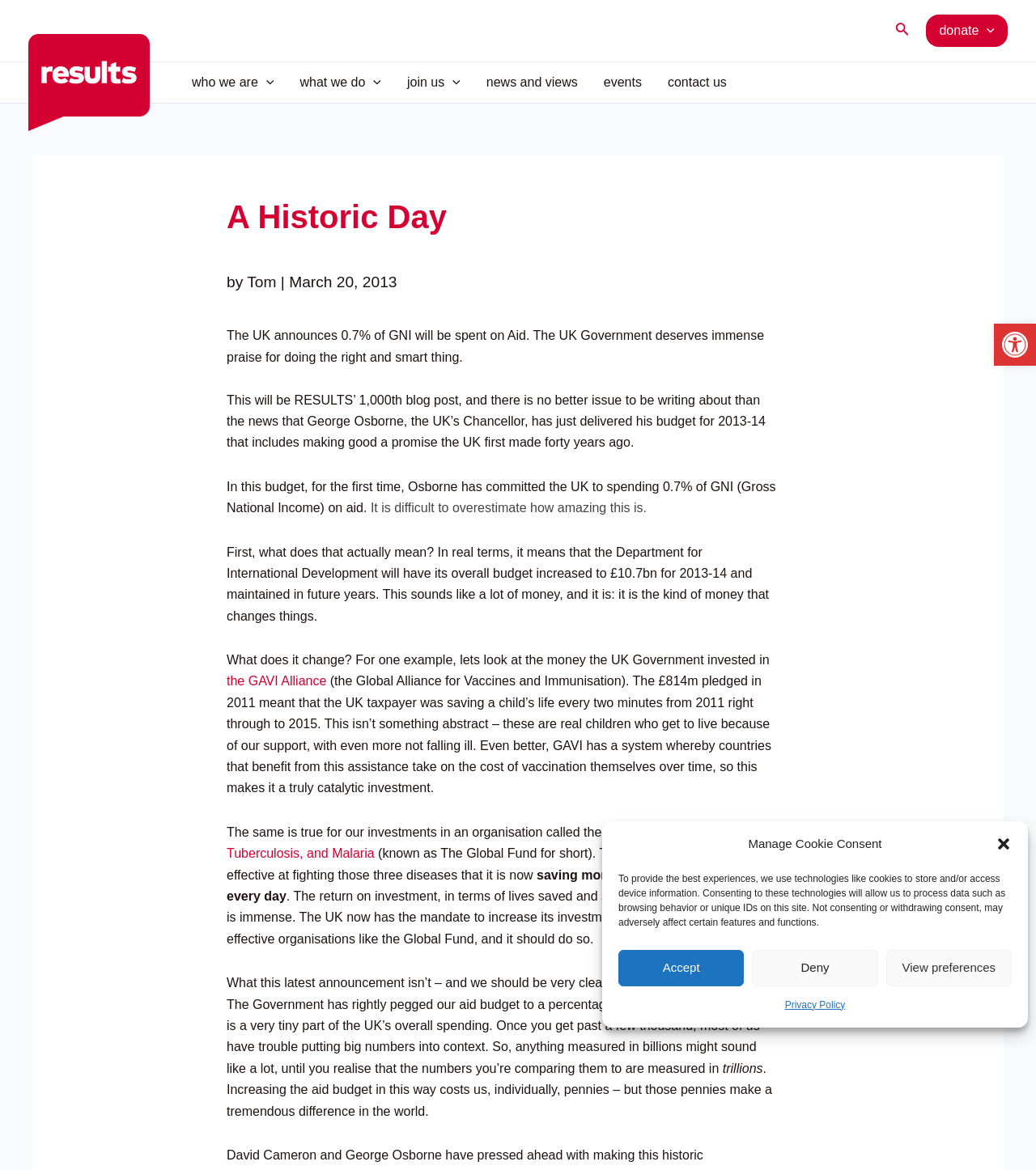Create a full and detailed caption for the entire webpage.

This webpage is about Results UK, a non-profit organization, and features a blog post titled "A Historic Day" with a date of March 20, 2013. At the top right corner, there is a button to open the toolbar accessibility tools, accompanied by an image. Below it, a dialog box for managing cookie consent is displayed, with buttons to close, accept, deny, or view preferences. A link to the privacy policy is also provided.

On the top left, there is a link to the Results UK homepage, accompanied by an image of the organization's logo. Next to it, a navigation menu for the site is displayed, with links to "Donate", "Who We Are", "What We Do", "Join Us", "News and Views", "Events", and "Contact Us". Each of these links has a menu toggle icon.

The main content of the webpage is the blog post, which praises the UK Government's decision to spend 0.7% of its Gross National Income (GNI) on aid. The post highlights the significance of this decision, citing examples of how the increased aid budget will make a difference in the world, such as saving lives through vaccination programs and fighting diseases like AIDS, Tuberculosis, and Malaria. The post also emphasizes that this investment is not unaffordable and will have a tremendous impact globally.

Throughout the webpage, there are several images, including icons for the menu toggles, the Results UK logo, and an image for the search icon link at the top right corner.